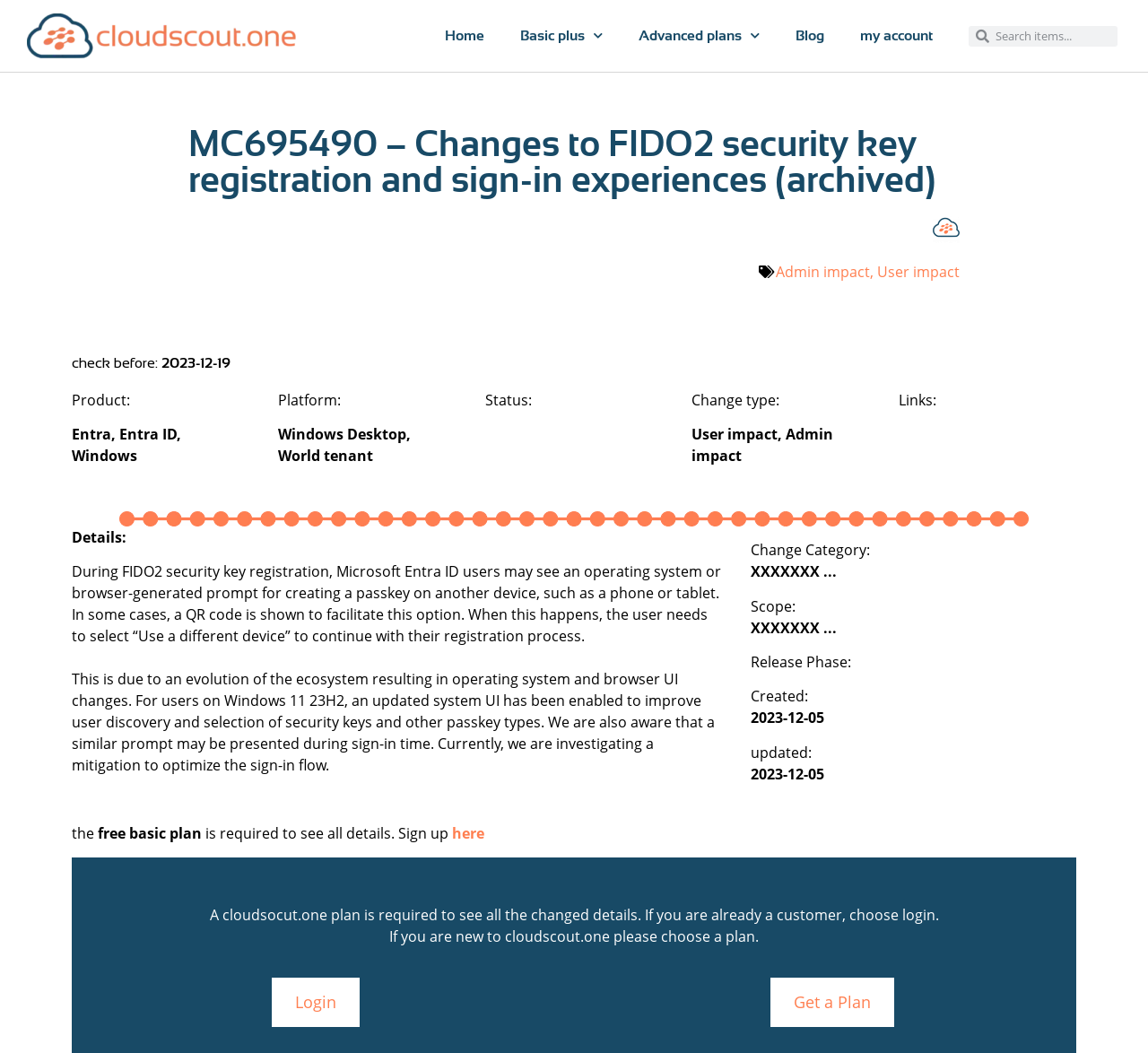Please determine the bounding box coordinates of the element's region to click for the following instruction: "Click on the 'Home' link".

[0.372, 0.014, 0.437, 0.054]